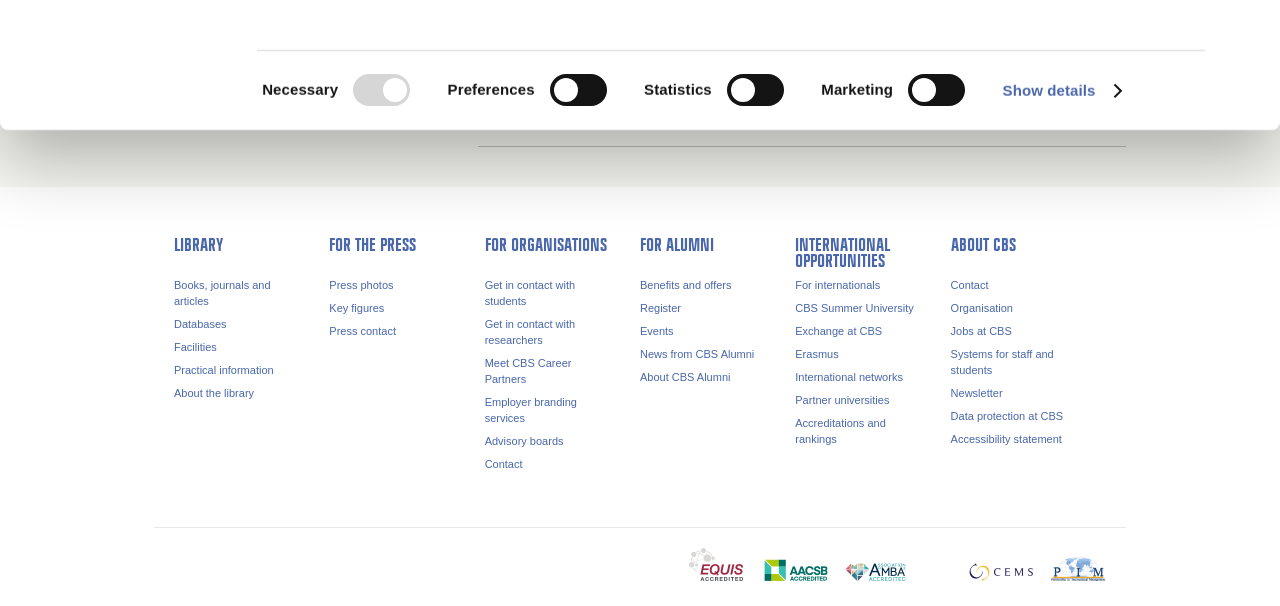Please find the bounding box for the following UI element description. Provide the coordinates in (top-left x, top-left y, bottom-right x, bottom-right y) format, with values between 0 and 1: News from CBS Alumni

[0.5, 0.575, 0.589, 0.595]